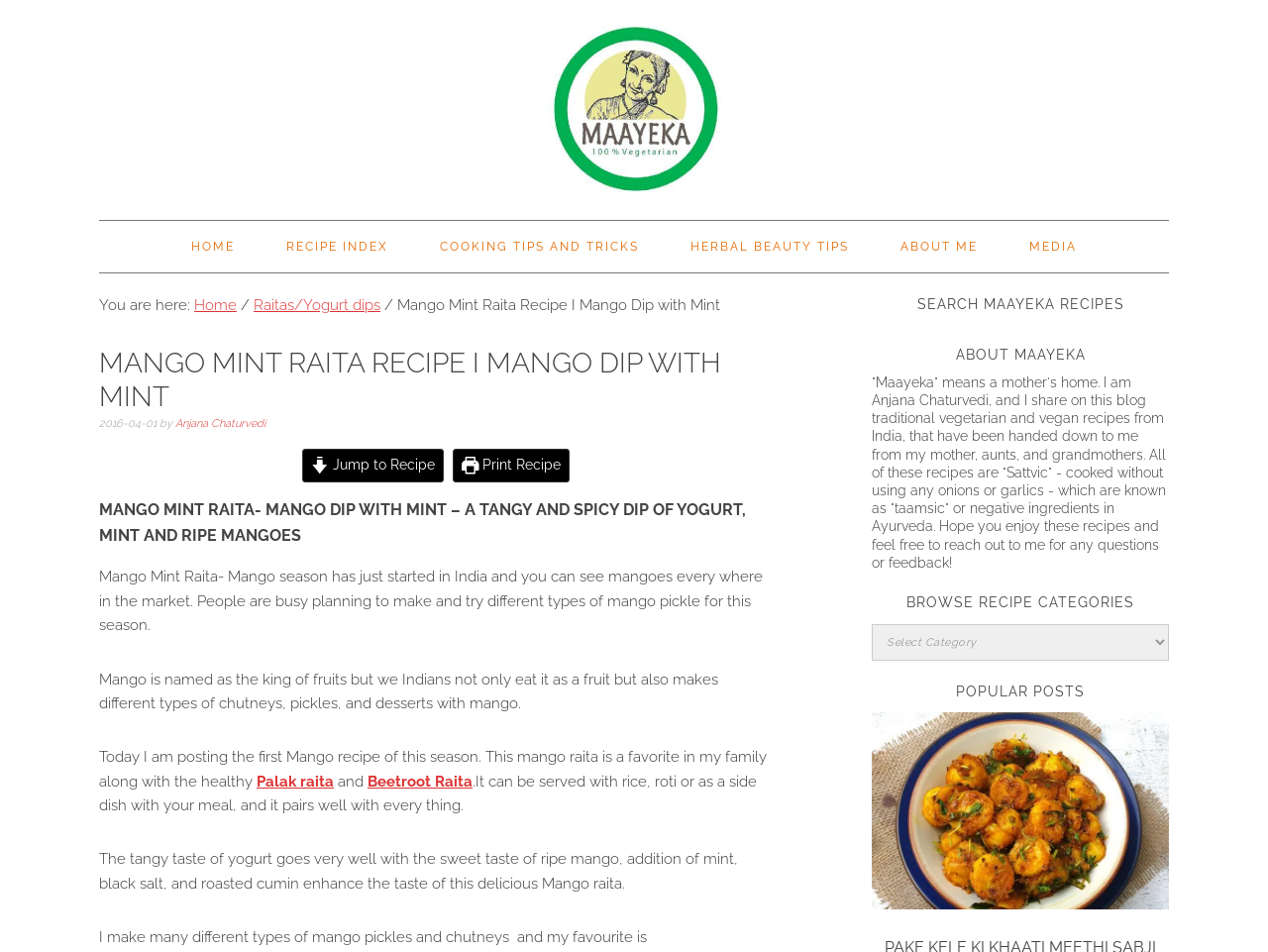Refer to the image and offer a detailed explanation in response to the question: What is the purpose of the 'Jump to Recipe' link?

The 'Jump to Recipe' link is likely used to skip the introductory text and jump directly to the recipe instructions, allowing users to quickly access the recipe.